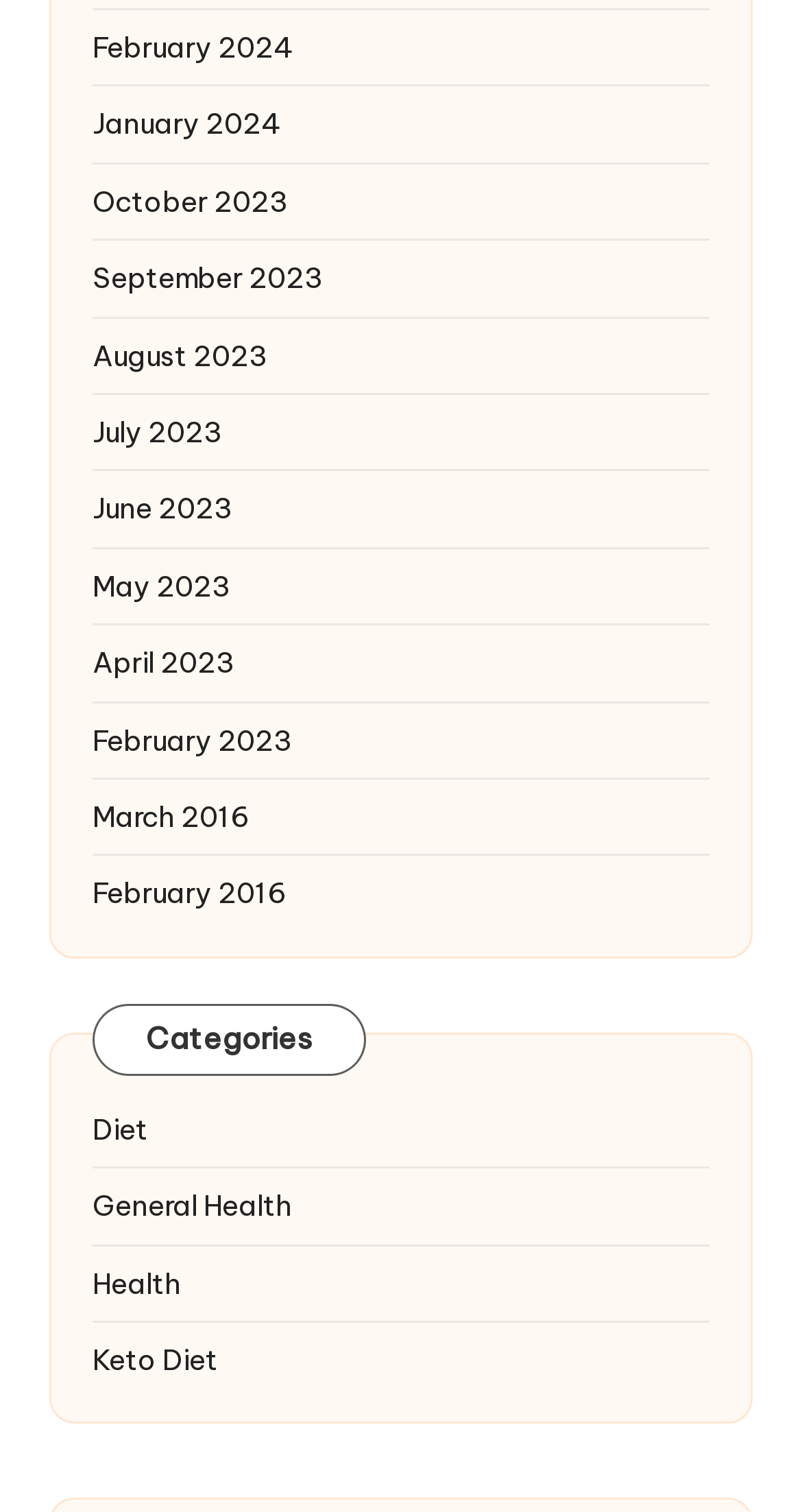Highlight the bounding box coordinates of the element that should be clicked to carry out the following instruction: "Read August 2023 posts". The coordinates must be given as four float numbers ranging from 0 to 1, i.e., [left, top, right, bottom].

[0.115, 0.221, 0.885, 0.249]